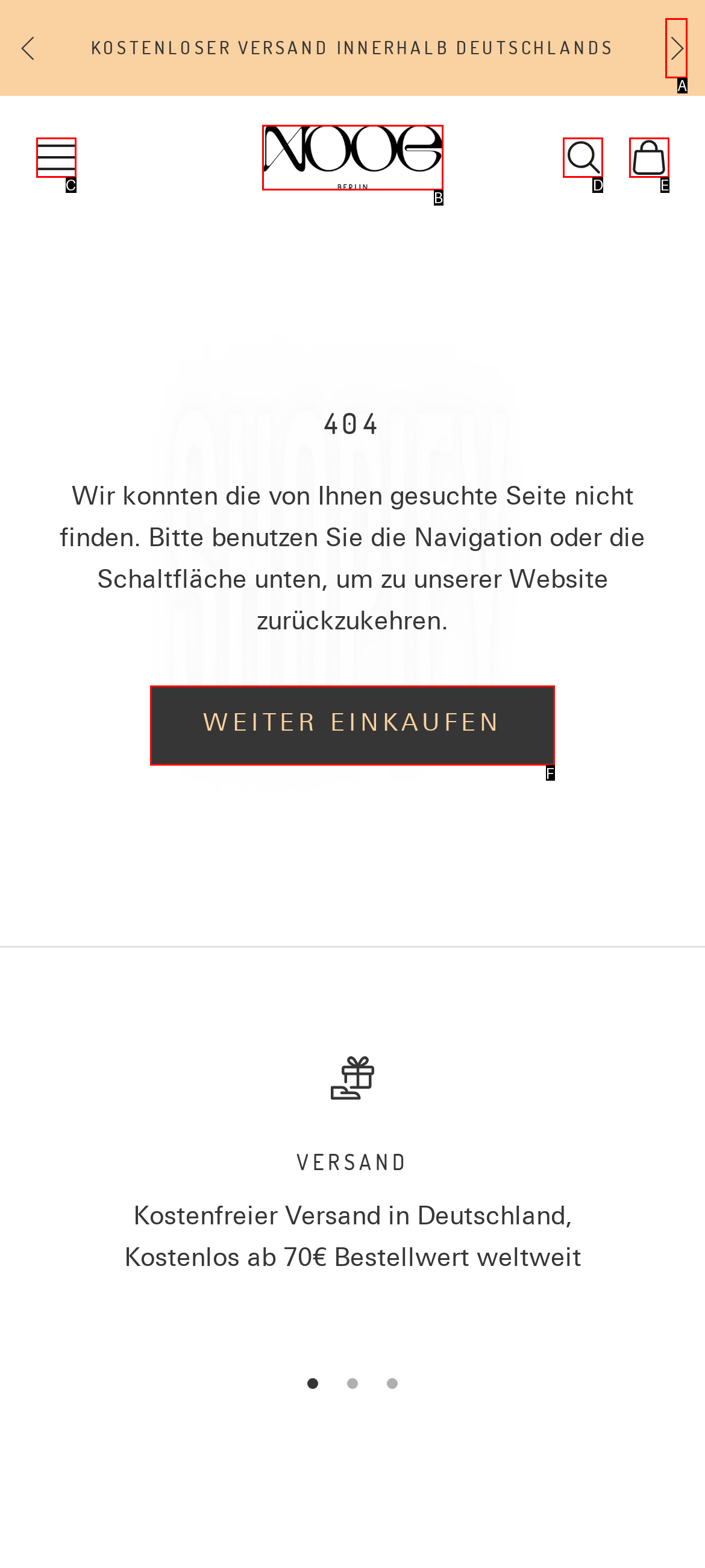Identify the option that corresponds to: Navigationsmenü öffnen
Respond with the corresponding letter from the choices provided.

C